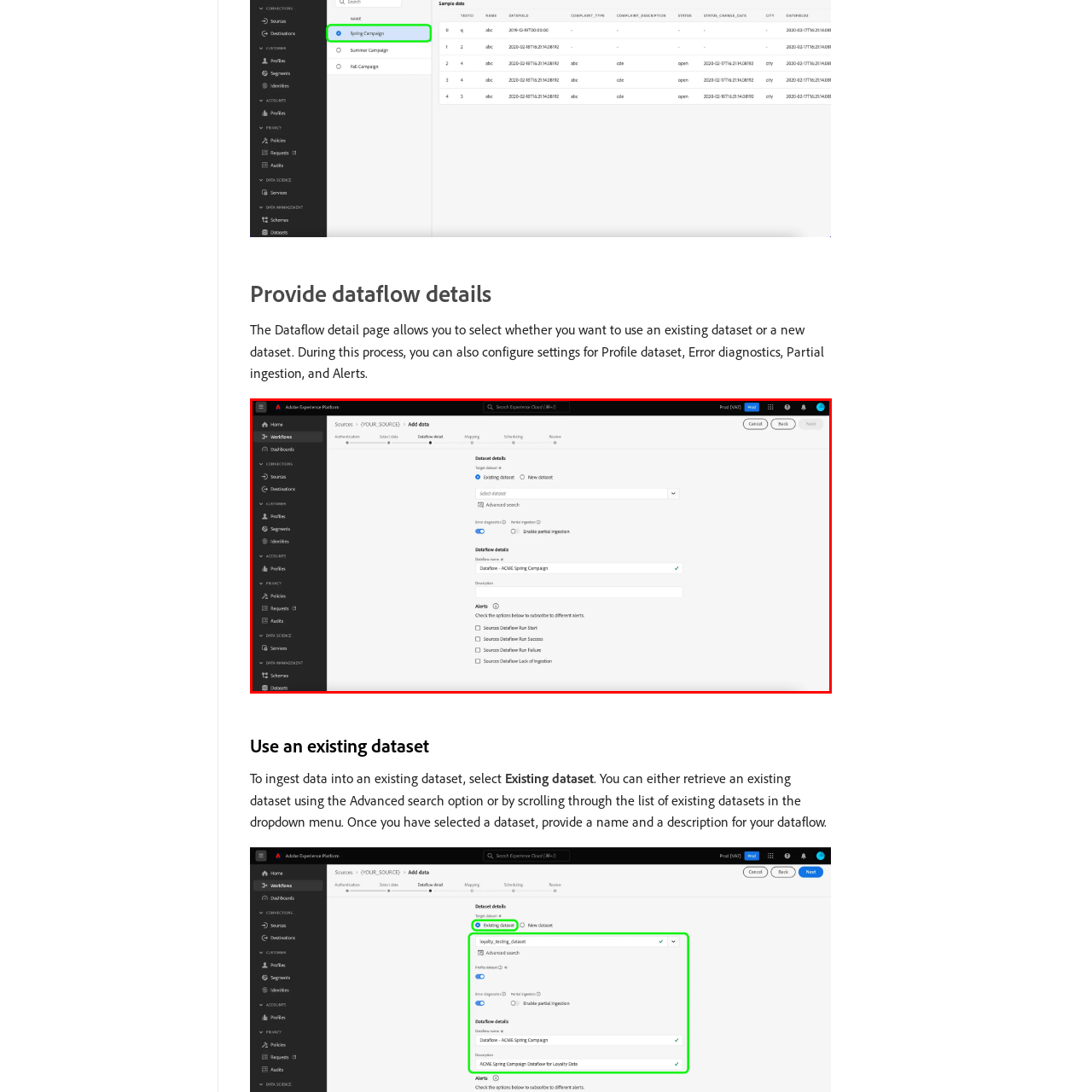Direct your attention to the image marked by the red box and answer the given question using a single word or phrase:
What is the name of the dataflow in the given example?

ACME Spring Campaign